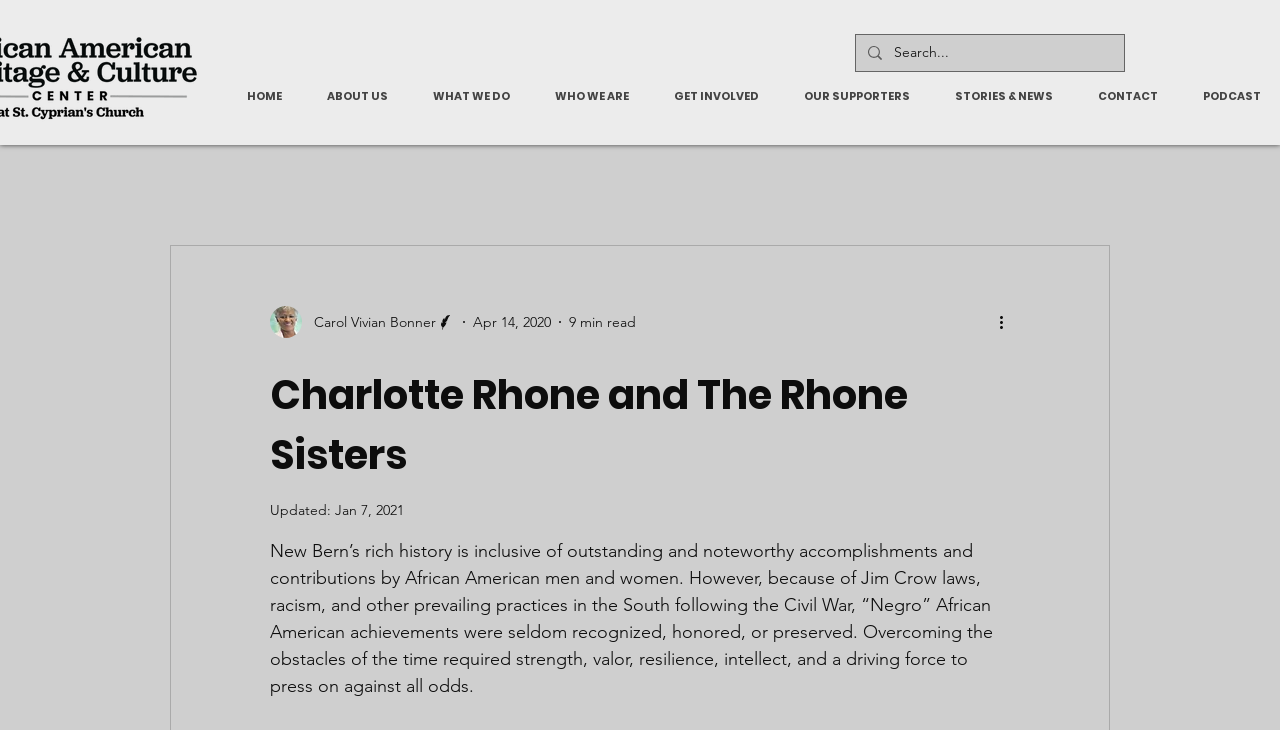Based on the element description "GET INVOLVED", predict the bounding box coordinates of the UI element.

[0.509, 0.103, 0.61, 0.16]